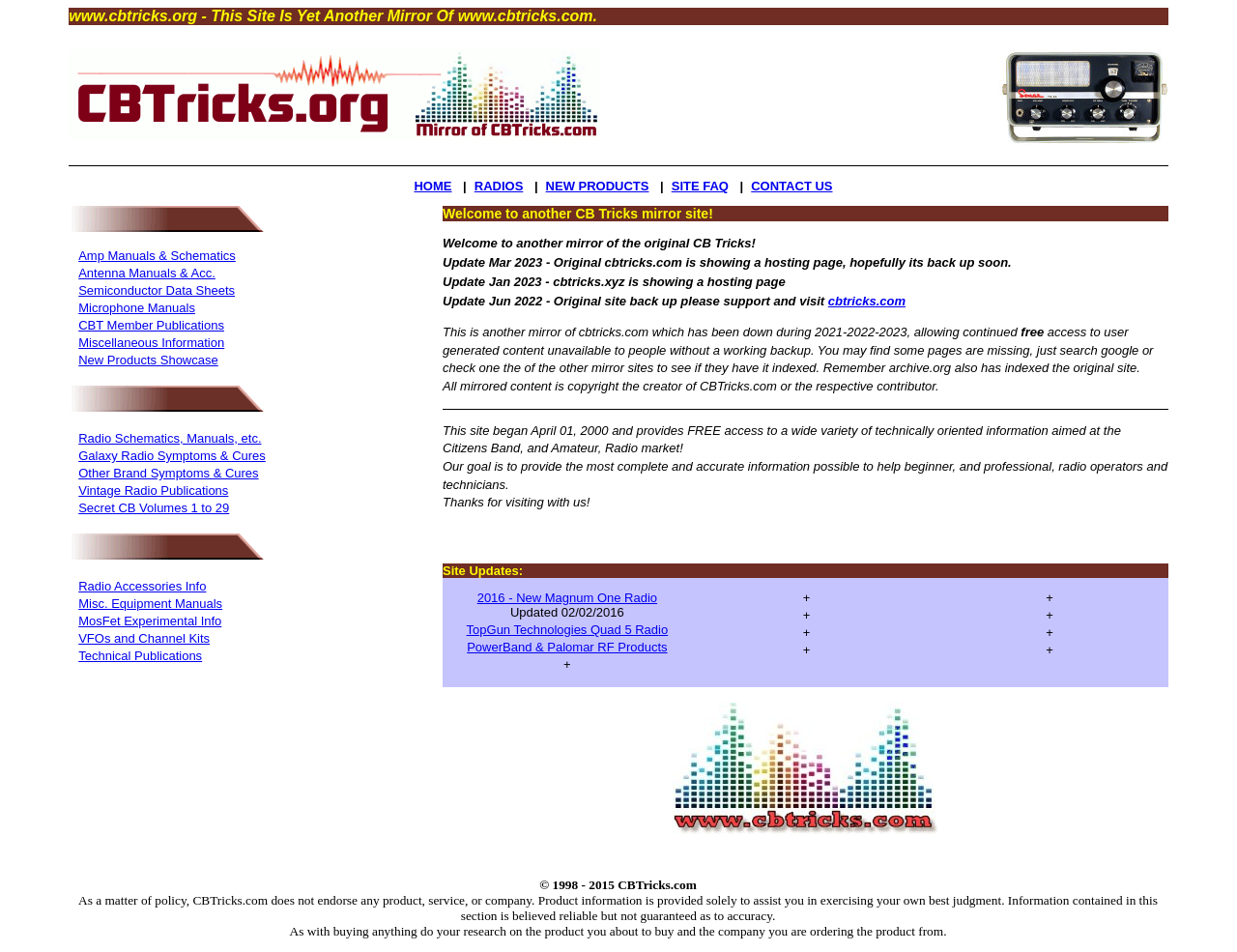From the element description: "VFOs and Channel Kits", extract the bounding box coordinates of the UI element. The coordinates should be expressed as four float numbers between 0 and 1, in the order [left, top, right, bottom].

[0.063, 0.663, 0.17, 0.678]